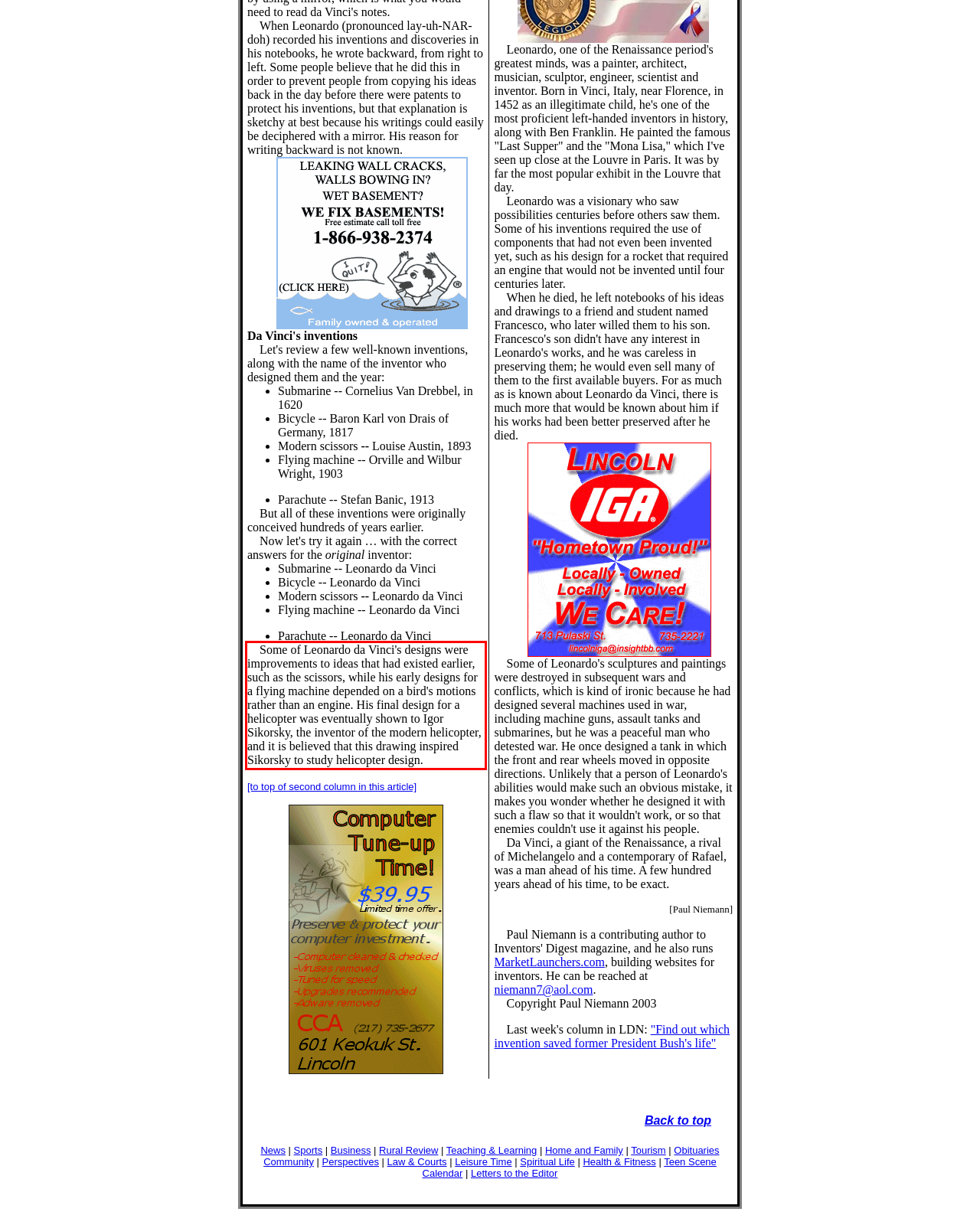With the provided screenshot of a webpage, locate the red bounding box and perform OCR to extract the text content inside it.

Some of Leonardo da Vinci's designs were improvements to ideas that had existed earlier, such as the scissors, while his early designs for a flying machine depended on a bird's motions rather than an engine. His final design for a helicopter was eventually shown to Igor Sikorsky, the inventor of the modern helicopter, and it is believed that this drawing inspired Sikorsky to study helicopter design.